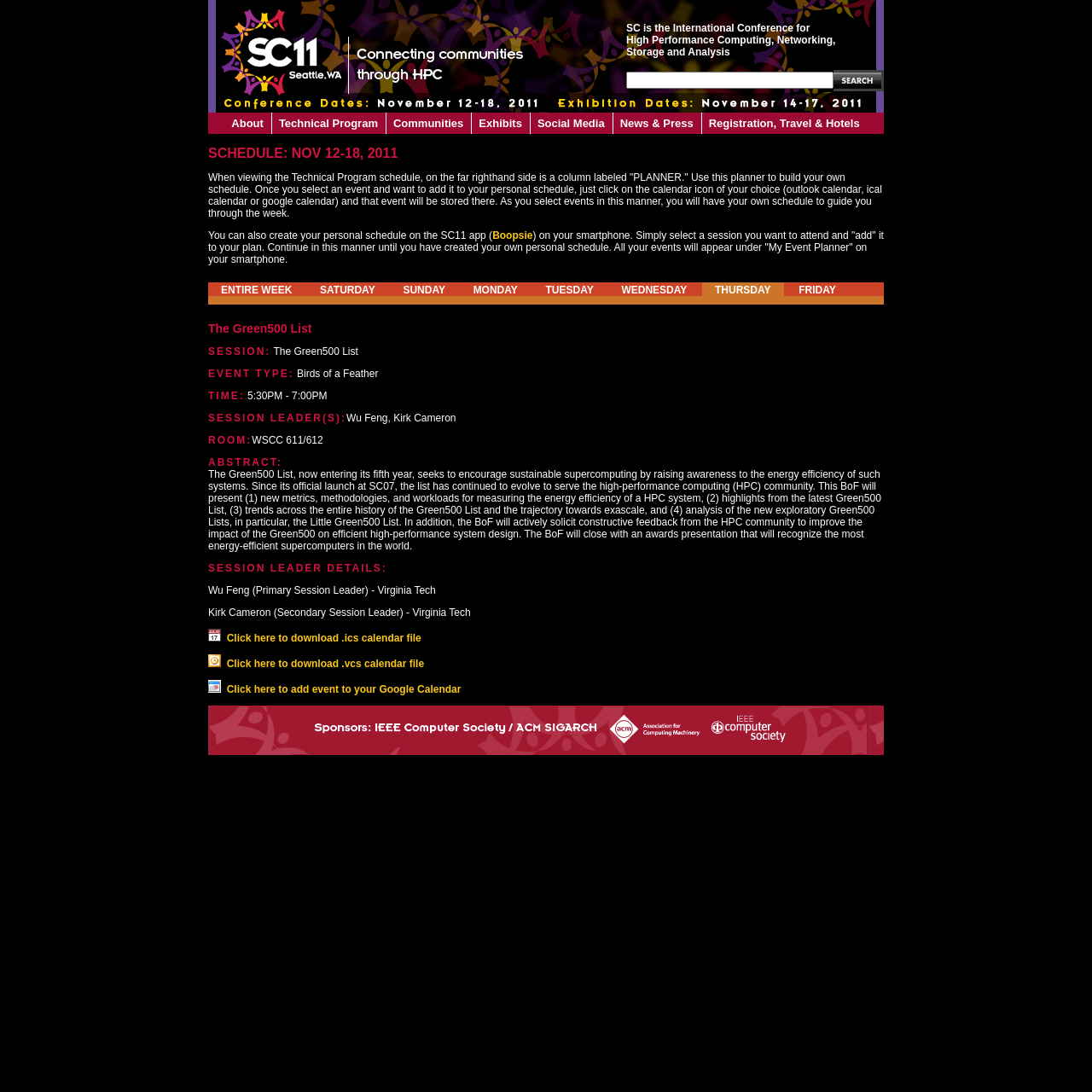Observe the image and answer the following question in detail: How many days are listed in the schedule?

The days listed in the schedule are ENTIRE WEEK, SATURDAY, SUNDAY, MONDAY, TUESDAY, WEDNESDAY, THURSDAY, and FRIDAY, which makes a total of 7 days.